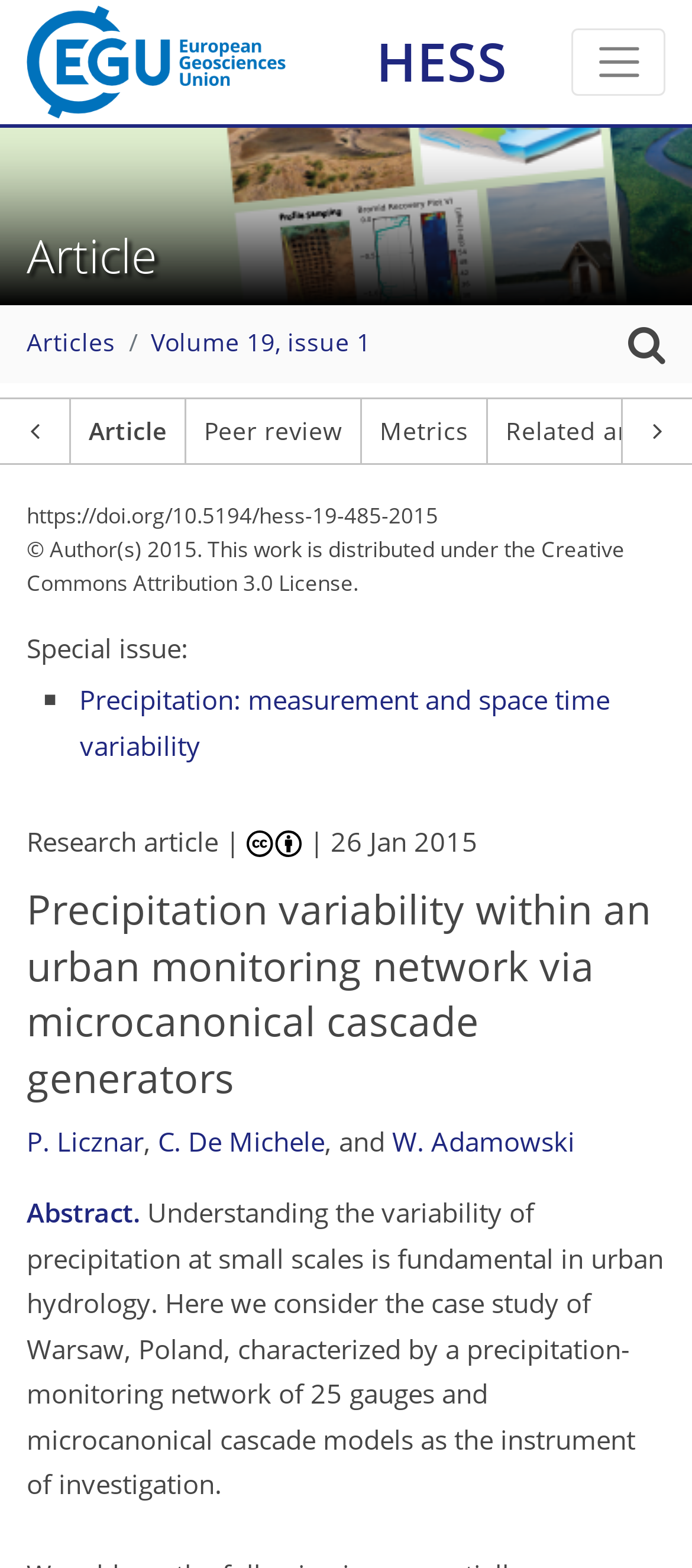Generate an in-depth caption that captures all aspects of the webpage.

The webpage appears to be a scientific article titled "Precipitation variability within an urban monitoring network via microcanonical cascade generators" published in the Hydrology and Earth System Sciences (HESS) journal. 

At the top, there are three links: one on the left, one in the middle with the journal title "HESS", and a toggle navigation button on the right. Below these links, there is a heading "Article" followed by two links: "Articles" and "Volume 19, issue 1". 

Underneath, there are four links: "Article", "Peer review", "Metrics", and a DOI link. The next section contains three lines of text describing the copyright and licensing information. 

Following this, there is a special issue title "Precipitation: measurement and space time variability" and a research article title "Precipitation variability within an urban monitoring network via microcanonical cascade generators" with an image on the right. The article's publication date "26 Jan 2015" is also displayed. 

The main content of the article starts with the title again, followed by the authors' names: P. Licznar, C. De Michele, and W. Adamowski. The abstract of the article is presented below, which discusses the importance of understanding precipitation variability in urban hydrology, specifically in the case study of Warsaw, Poland.